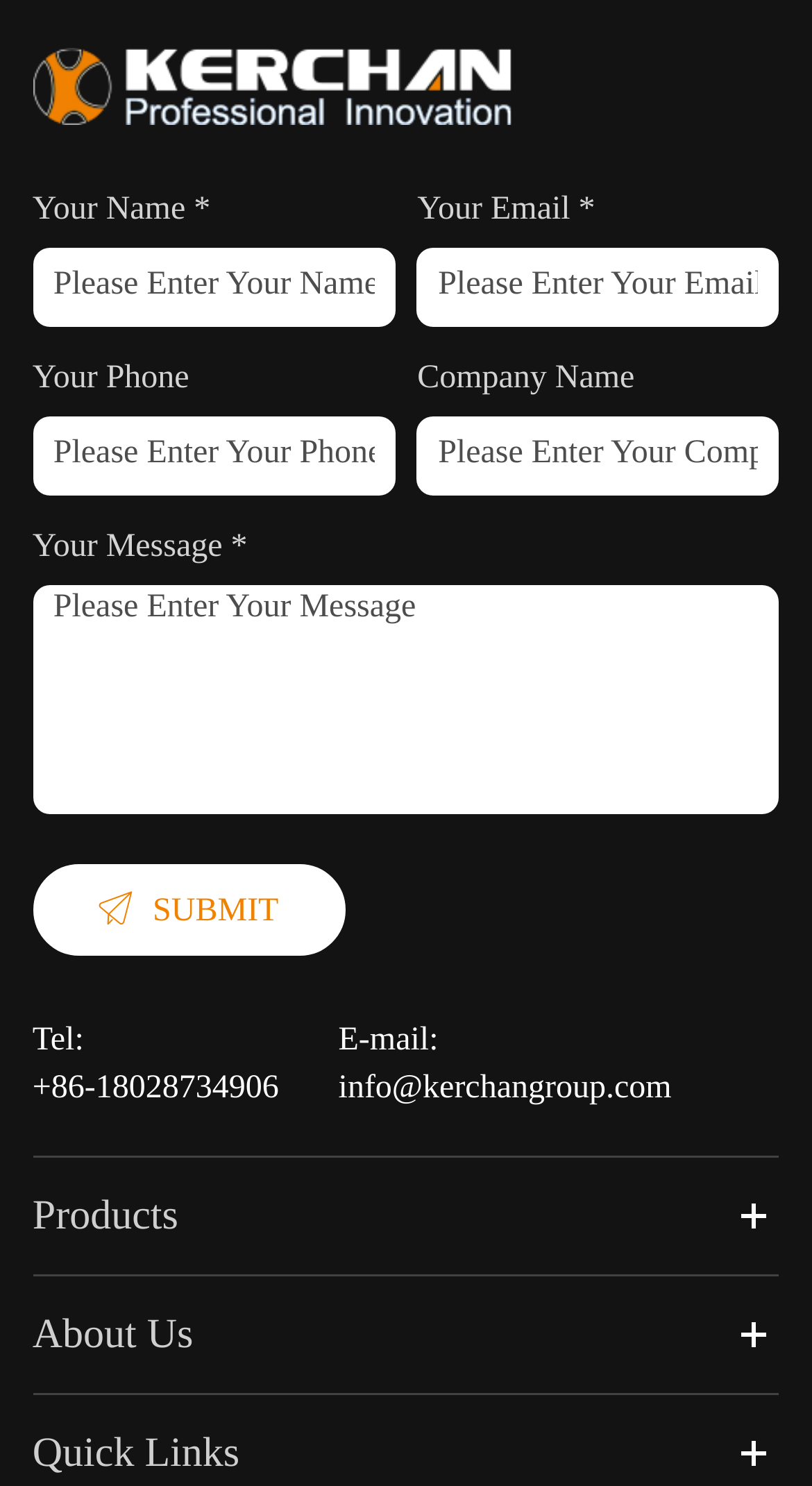Please provide the bounding box coordinates for the element that needs to be clicked to perform the instruction: "Enter your name". The coordinates must consist of four float numbers between 0 and 1, formatted as [left, top, right, bottom].

[0.04, 0.167, 0.486, 0.22]